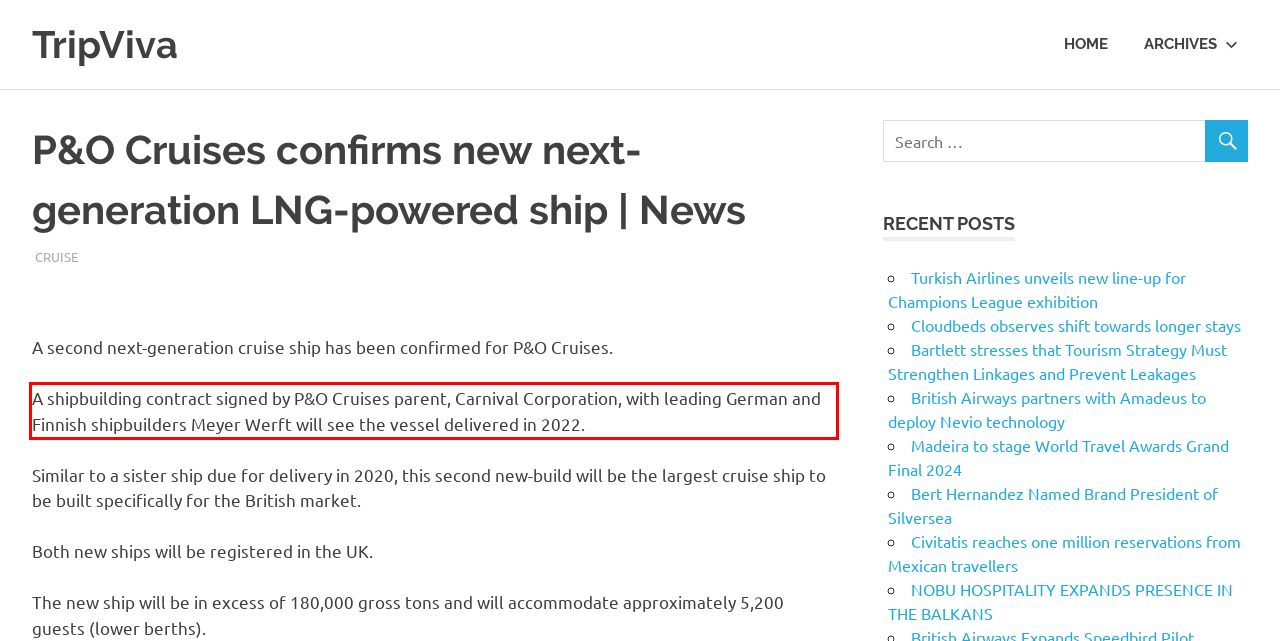Using the provided screenshot of a webpage, recognize the text inside the red rectangle bounding box by performing OCR.

A shipbuilding contract signed by P&O Cruises parent, Carnival Corporation, with leading German and Finnish shipbuilders Meyer Werft will see the vessel delivered in 2022.